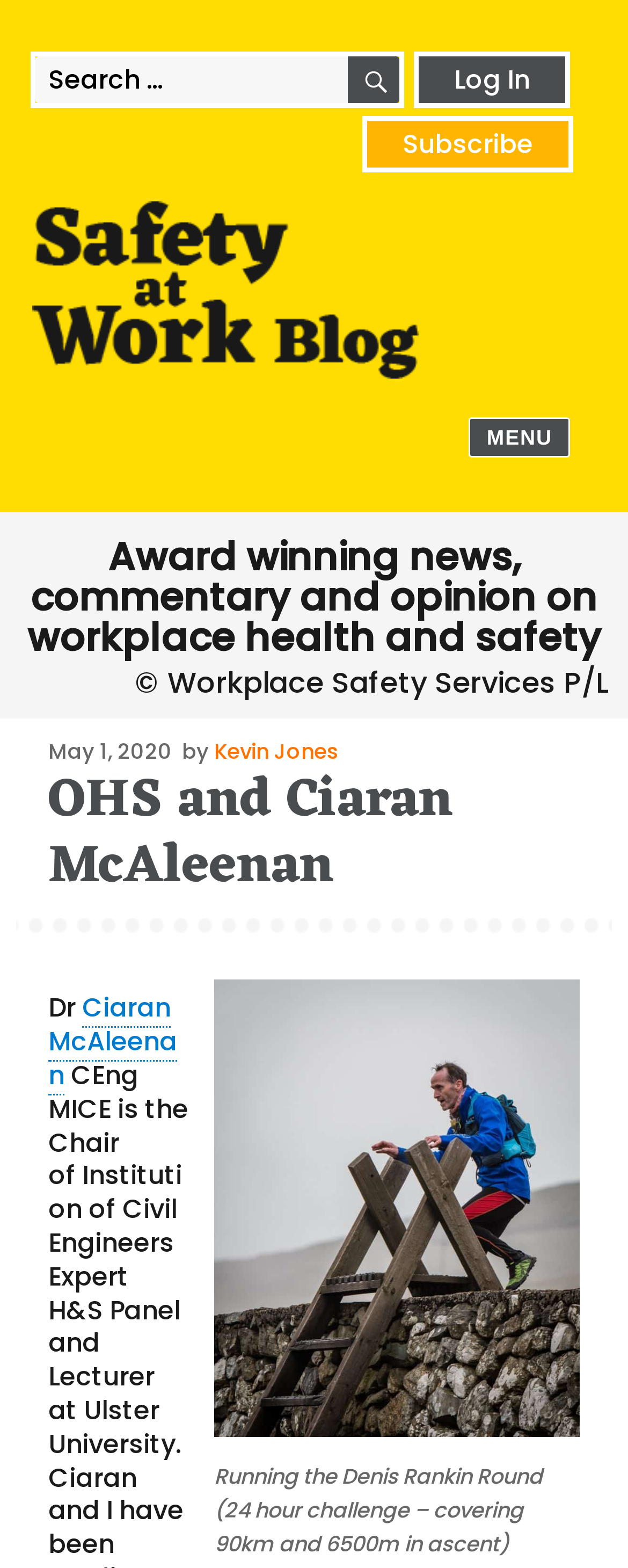What is the profession of Ciaran McAleenan?
Based on the image, provide your answer in one word or phrase.

Chair of Institution of Civil Engineers